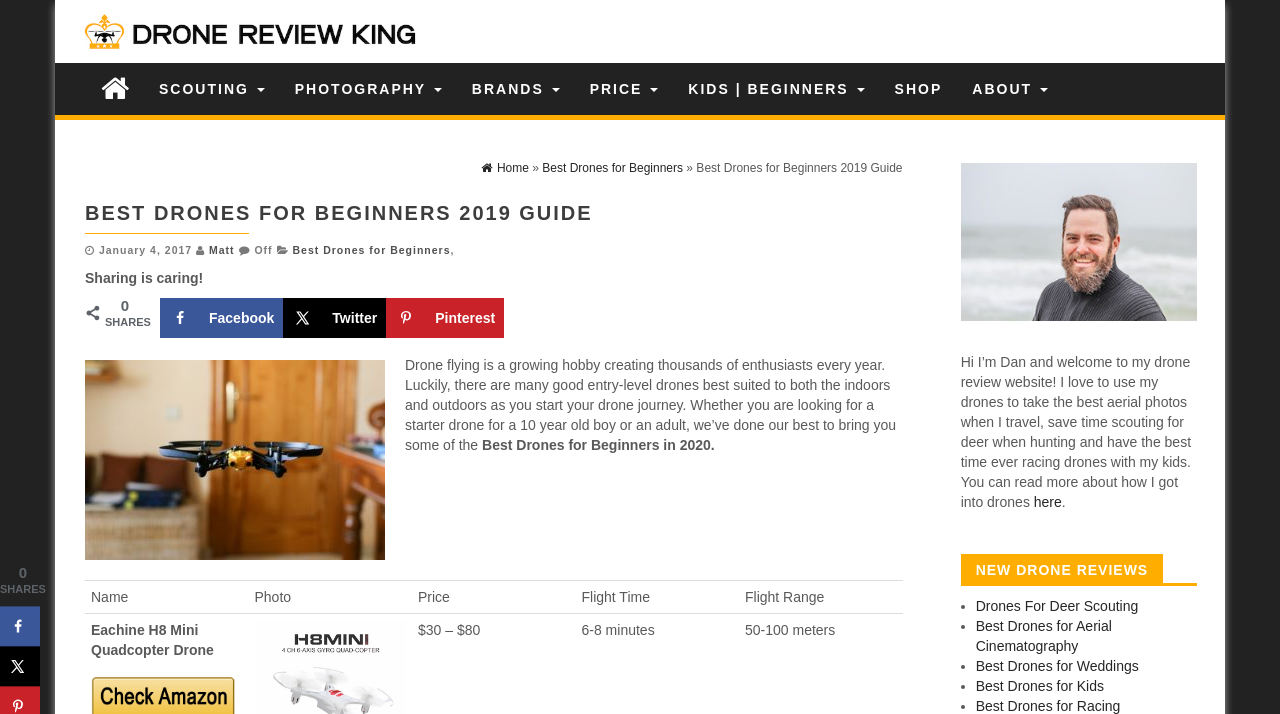Highlight the bounding box coordinates of the region I should click on to meet the following instruction: "Read more about the author".

[0.808, 0.692, 0.83, 0.714]